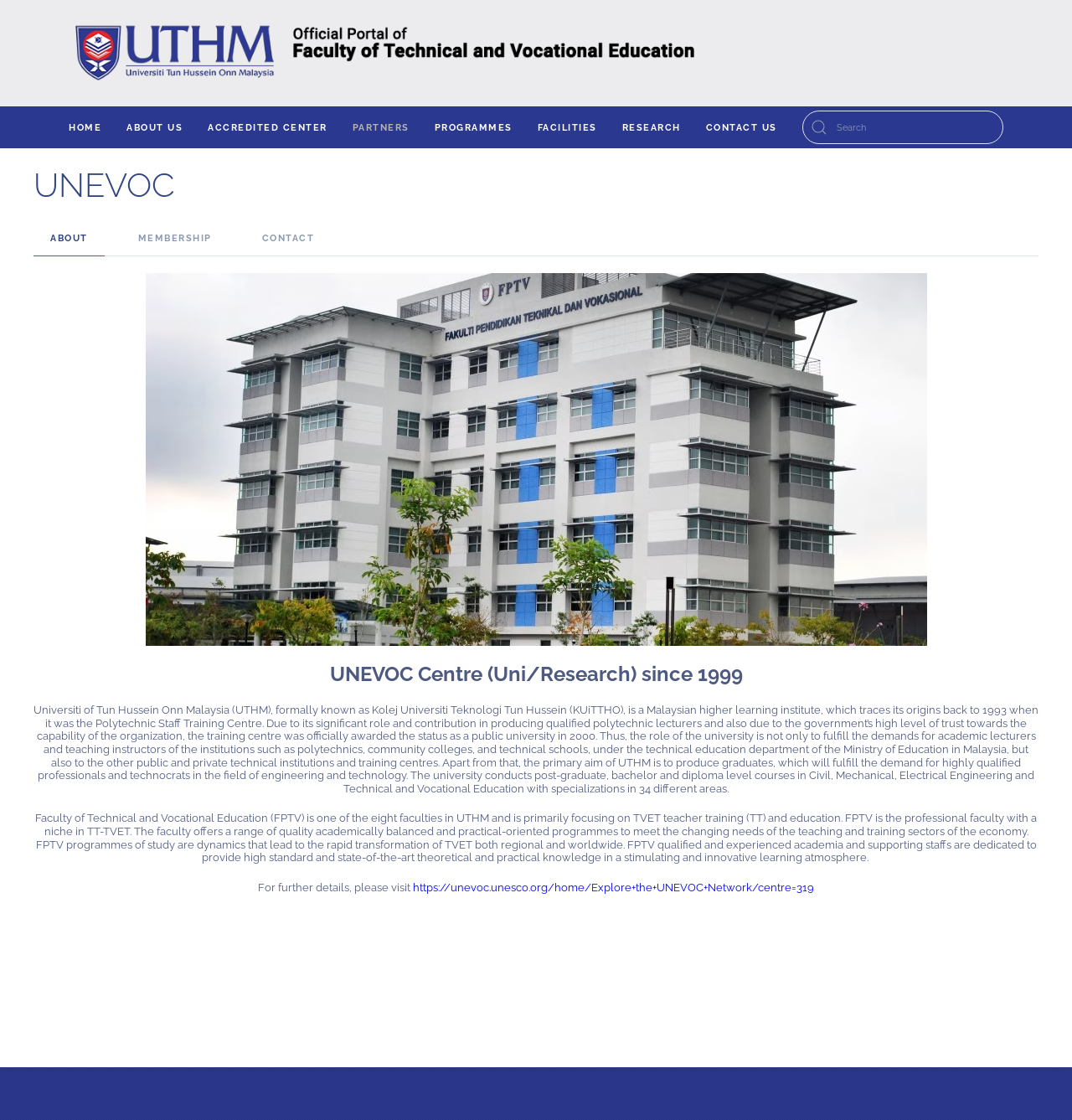Provide a brief response using a word or short phrase to this question:
What is the status of the training centre in 2000?

public university